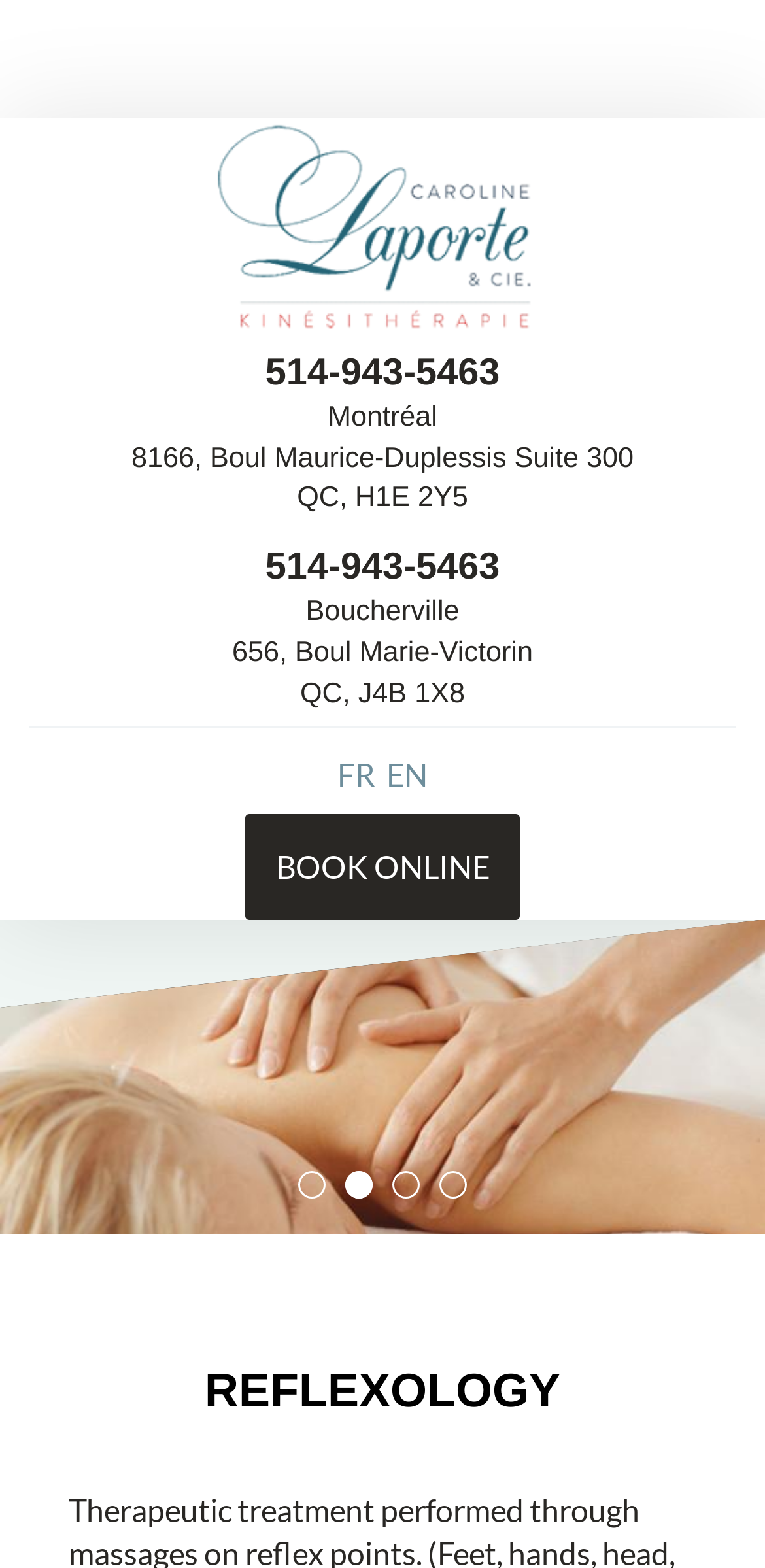Generate a thorough description of the webpage.

This webpage appears to be a professional website for a massage therapist, Caroline Laporte & Cie, based in Montreal and Laval. 

At the top, there is a section with contact information, where users can make an appointment online or call a phone number, 514-943-5463. 

Below the contact section, there is a small image on the right side of the page. 

Further down, there is a notice about privacy, stating that the website uses cookies to personalize content, ads, and social media functionalities. This notice also provides links to Google and Facebook. 

On the bottom left, there is a section with a link to a social media platform, Linkeo, accompanied by its logo. 

Finally, at the very bottom, there are two buttons, "Customize" and "I AGREE", which seem to be related to the cookie policy.